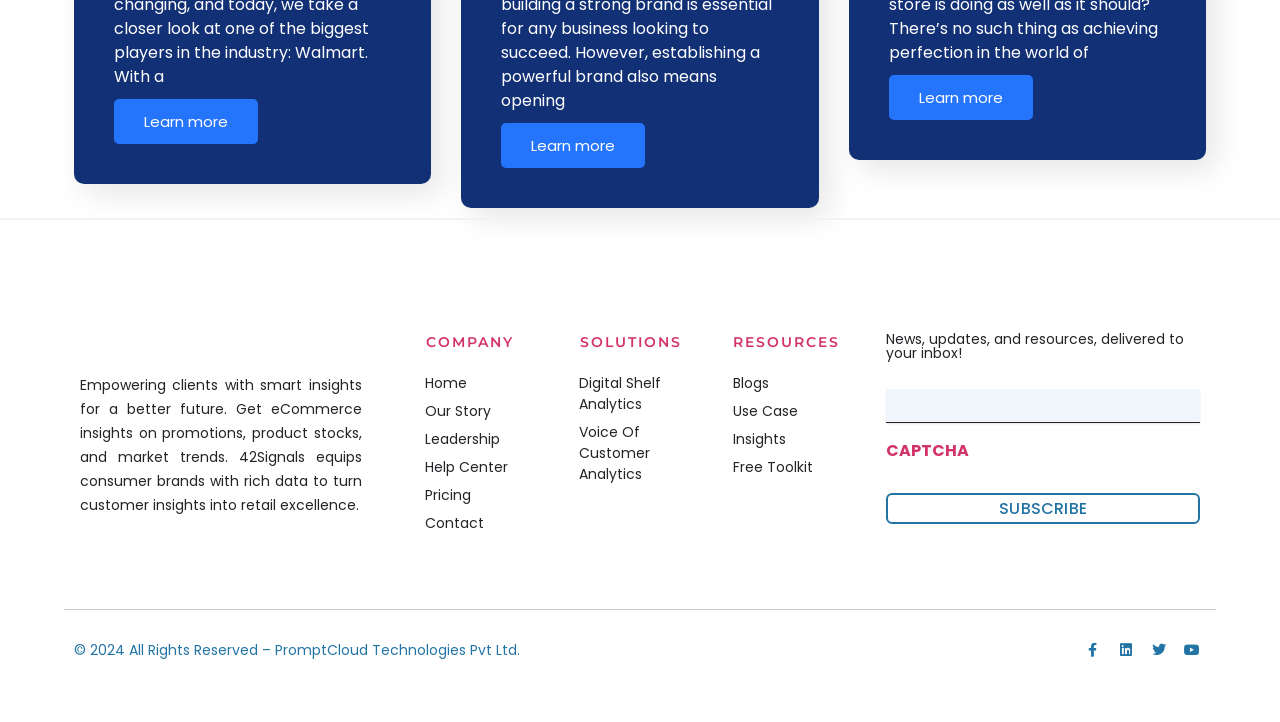Please answer the following question using a single word or phrase: 
What is the theme of the resources section?

Analytics and insights